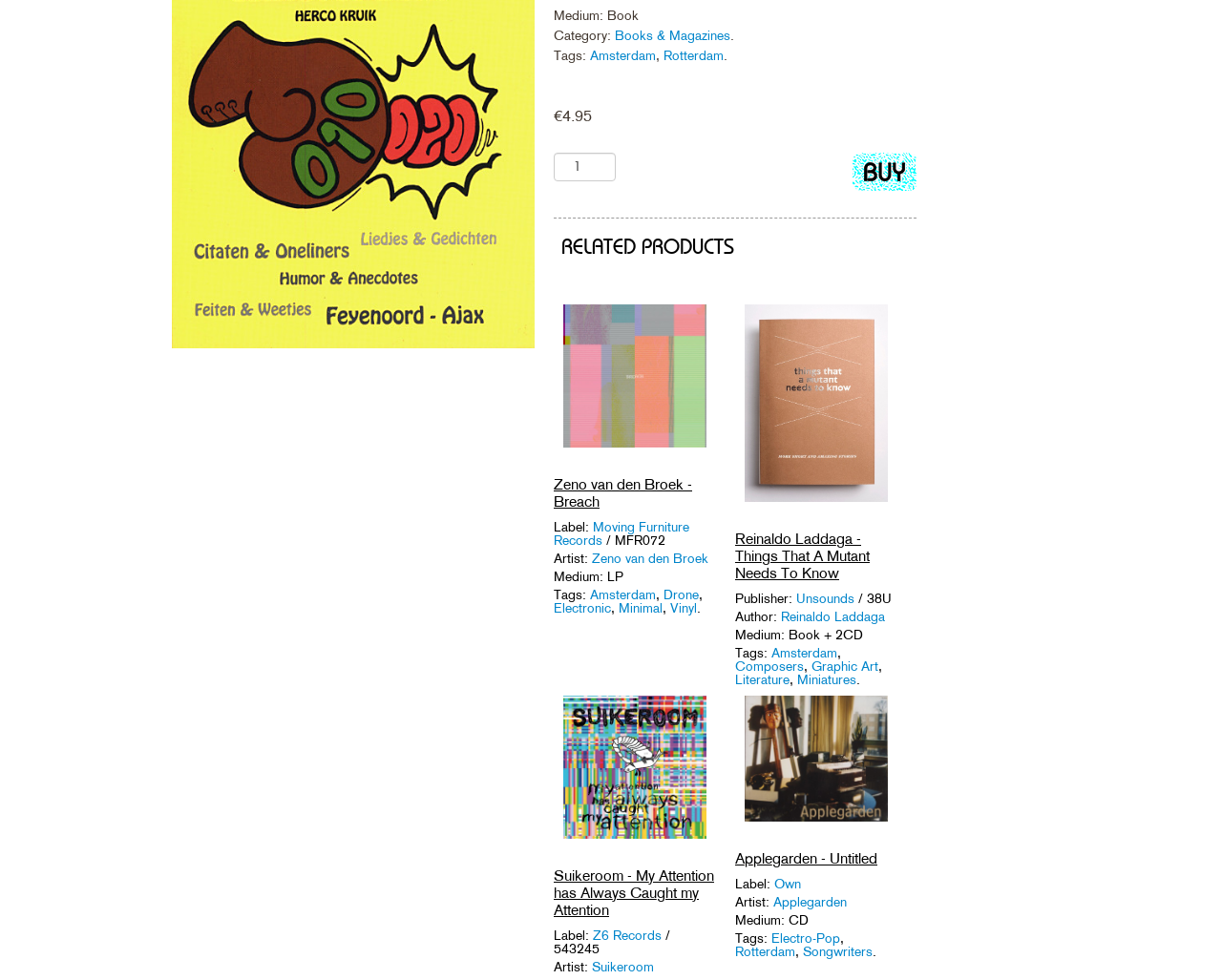Locate the bounding box of the UI element described in the following text: "Add to cart".

[0.698, 0.156, 0.75, 0.195]